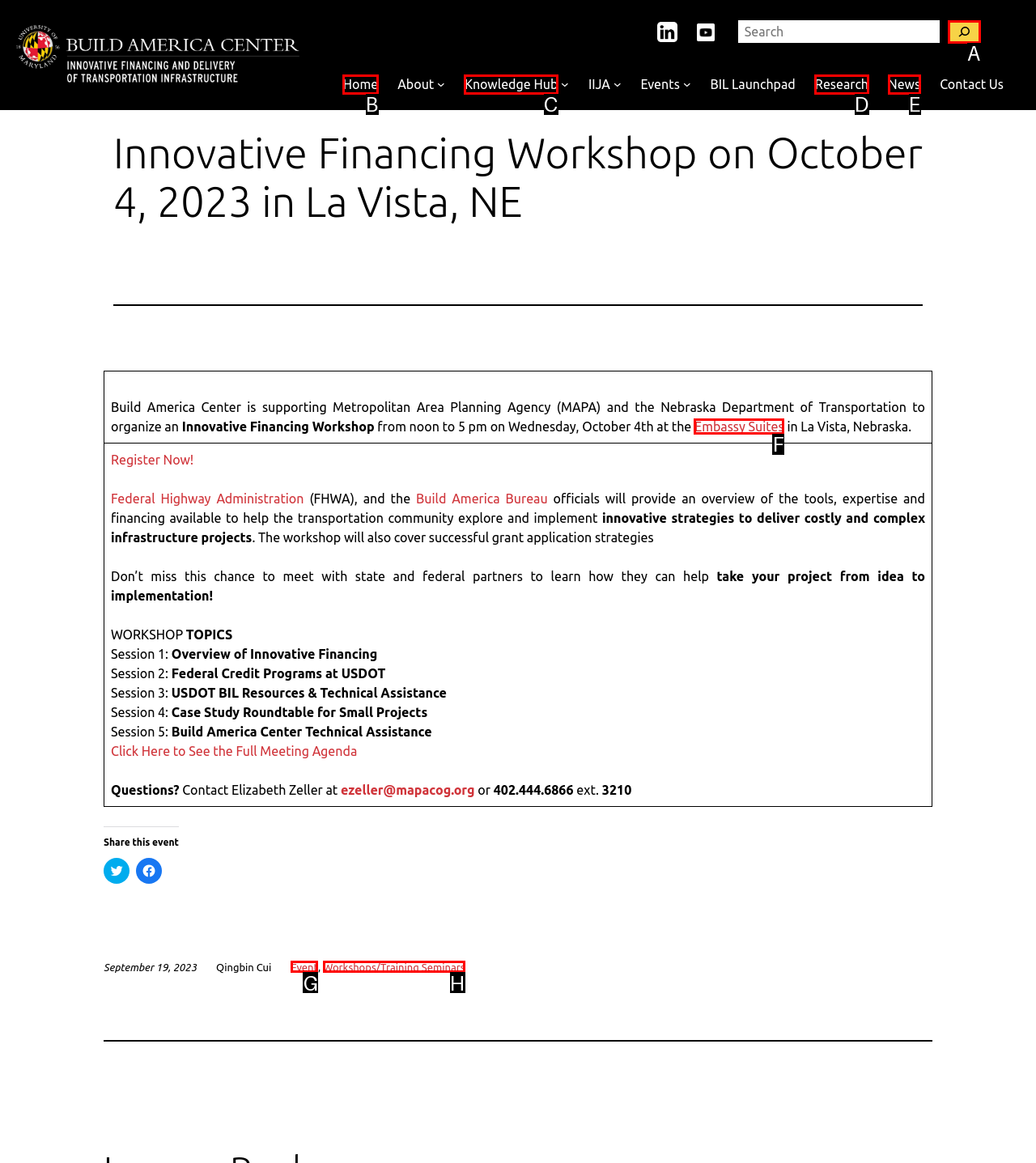Determine which option should be clicked to carry out this task: View Embassy Suites
State the letter of the correct choice from the provided options.

F